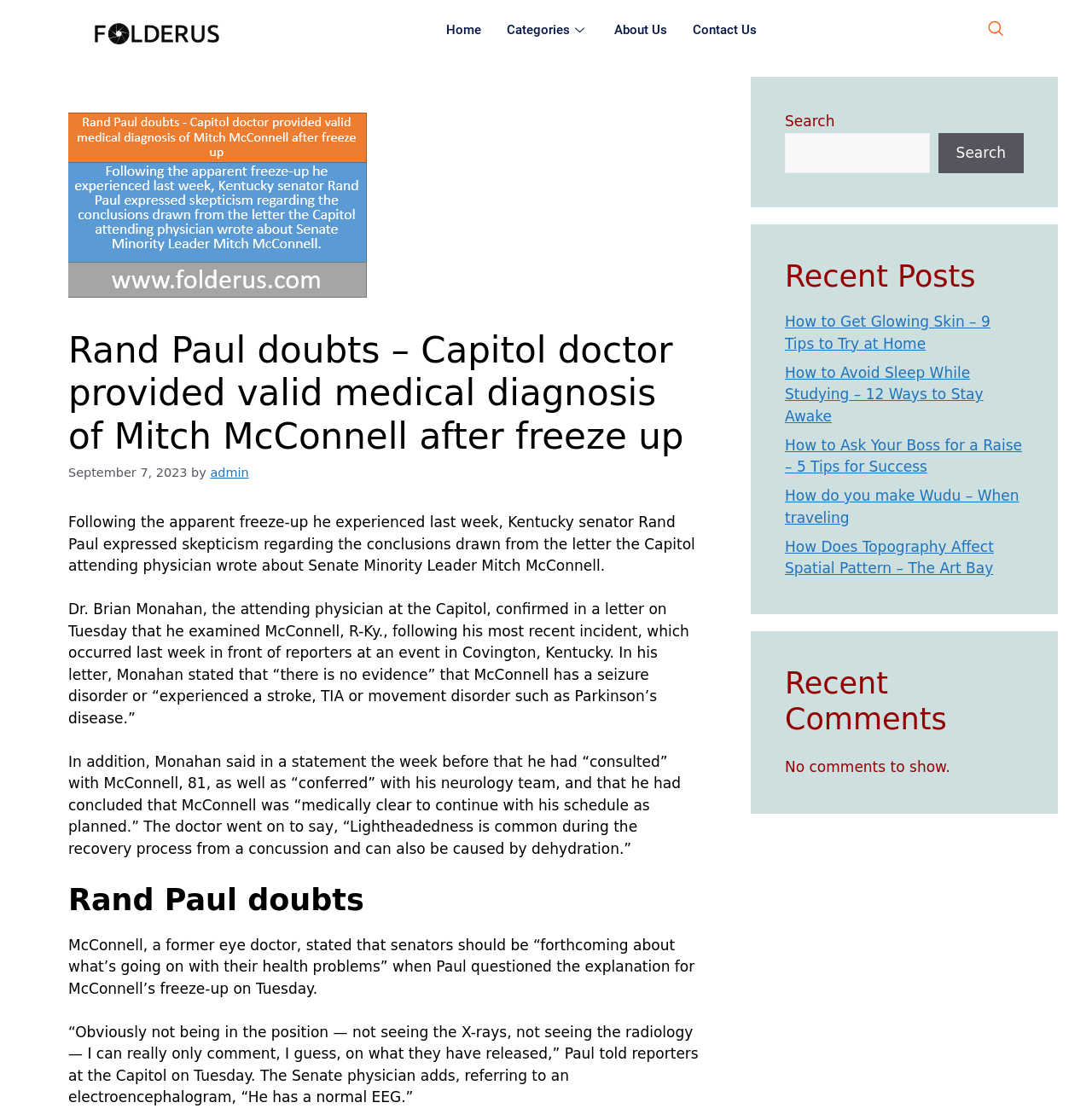How many links are in the navigation bar?
Refer to the image and offer an in-depth and detailed answer to the question.

I counted the number of links in the navigation bar, which are 'Home', 'Categories', 'About Us', and 'Contact Us', so there are 4 links in total.